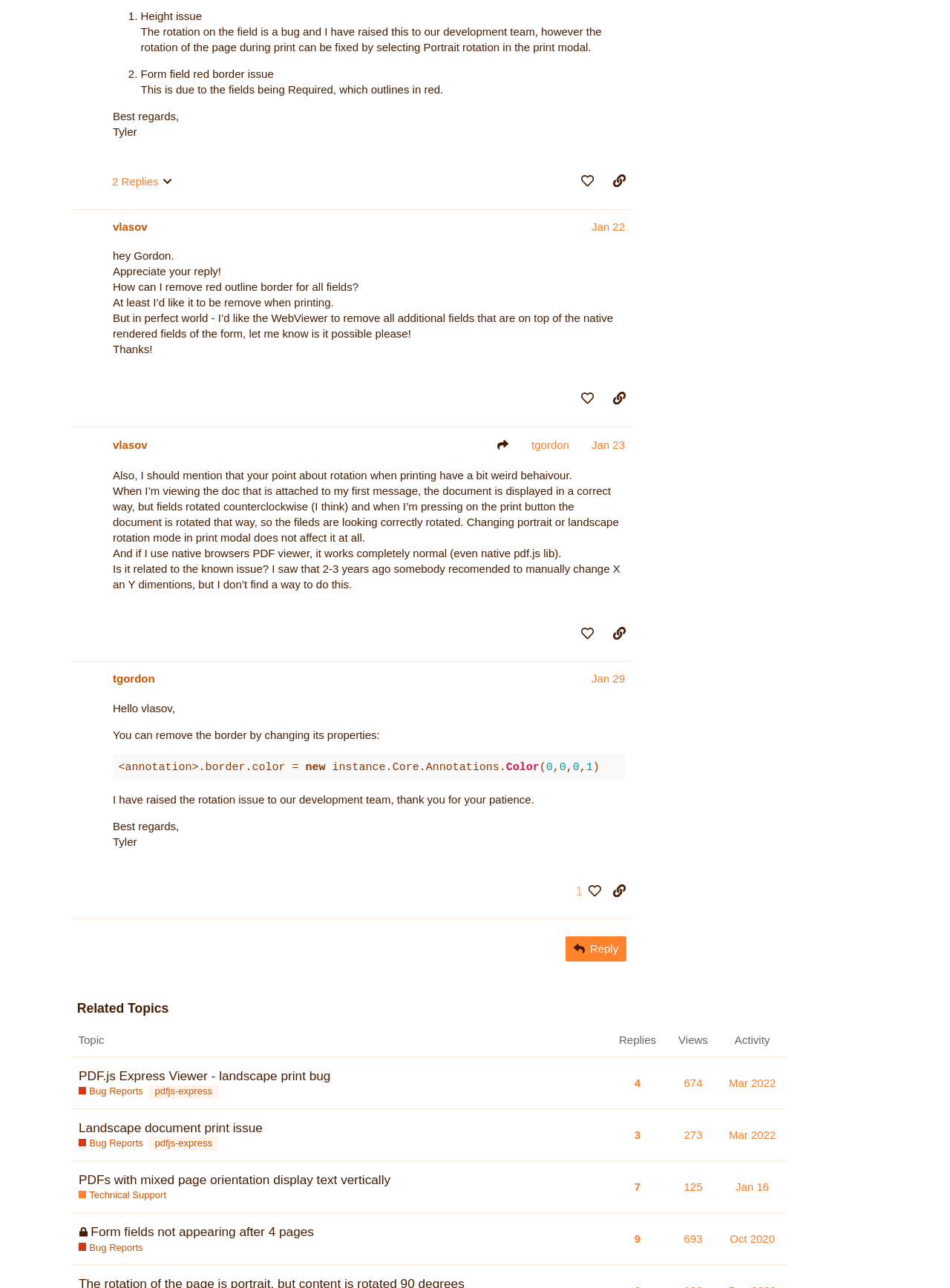Locate the bounding box of the user interface element based on this description: "title="like this post"".

[0.604, 0.131, 0.633, 0.15]